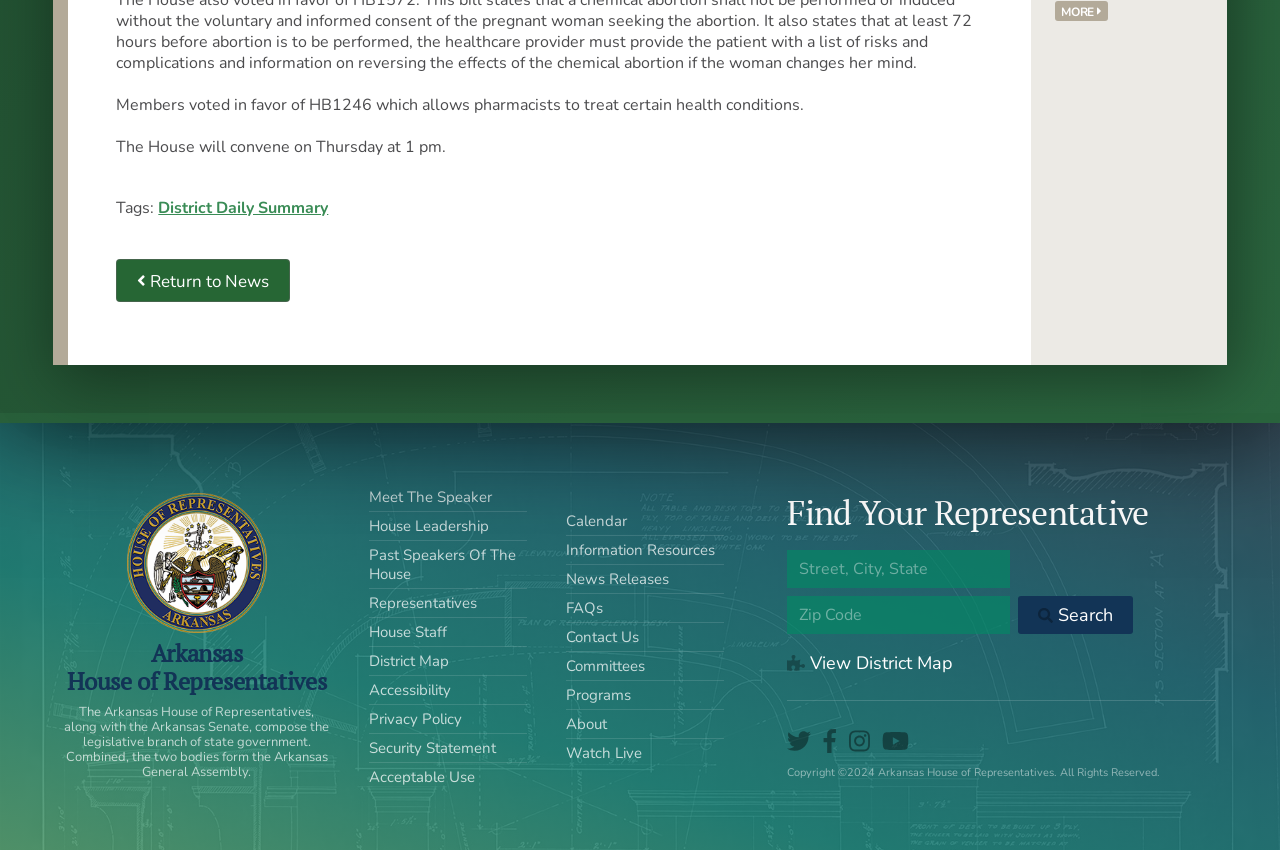What is the purpose of the 'District Map' link?
Refer to the image and provide a detailed answer to the question.

The purpose of the 'District Map' link is to view the district map, which is likely a visual representation of the districts in Arkansas. This can be inferred from the context of the surrounding elements and the purpose of the webpage.